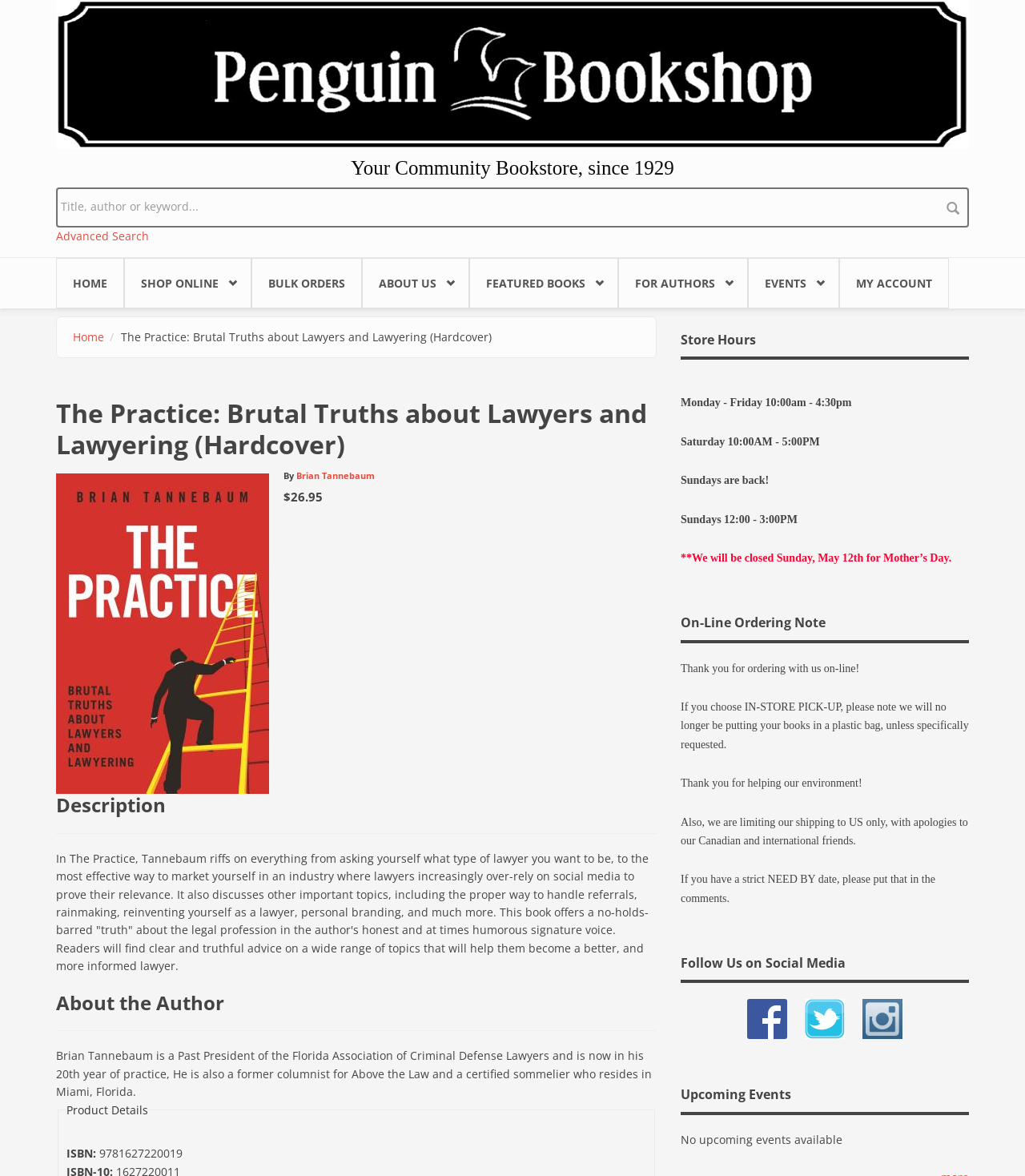What is the ISBN of the book?
Using the picture, provide a one-word or short phrase answer.

9781627220019